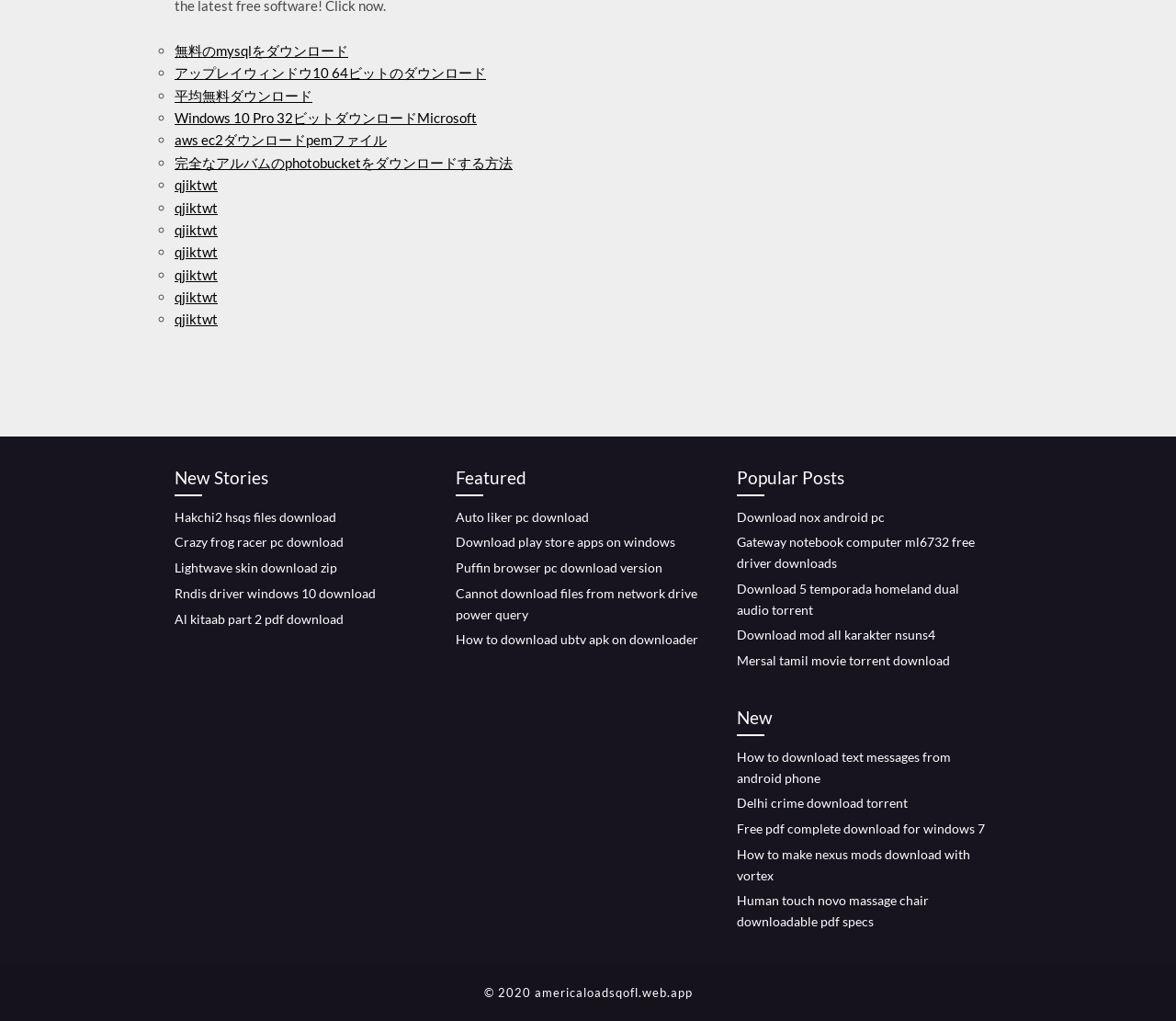Using the element description Crazy frog racer pc download, predict the bounding box coordinates for the UI element. Provide the coordinates in (top-left x, top-left y, bottom-right x, bottom-right y) format with values ranging from 0 to 1.

[0.148, 0.523, 0.292, 0.539]